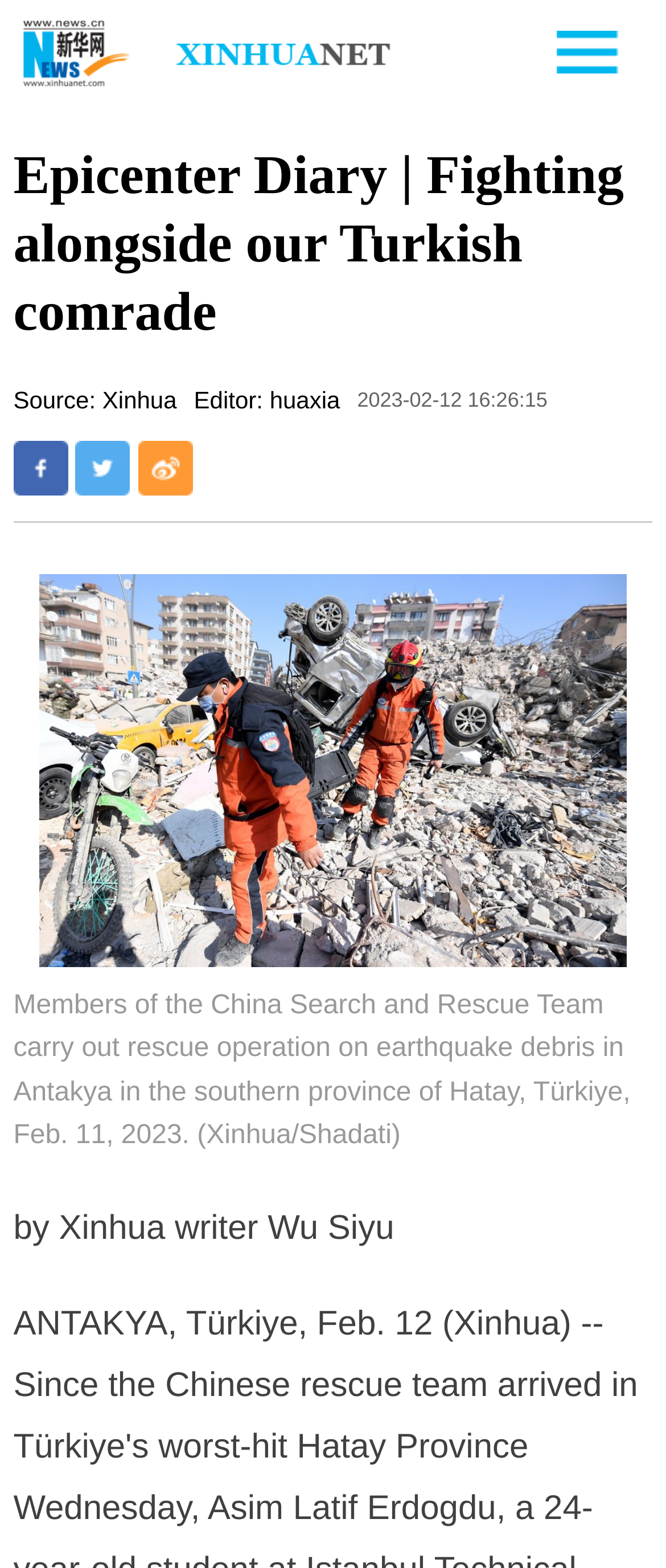Respond to the question below with a concise word or phrase:
What is the source of the article?

Xinhua